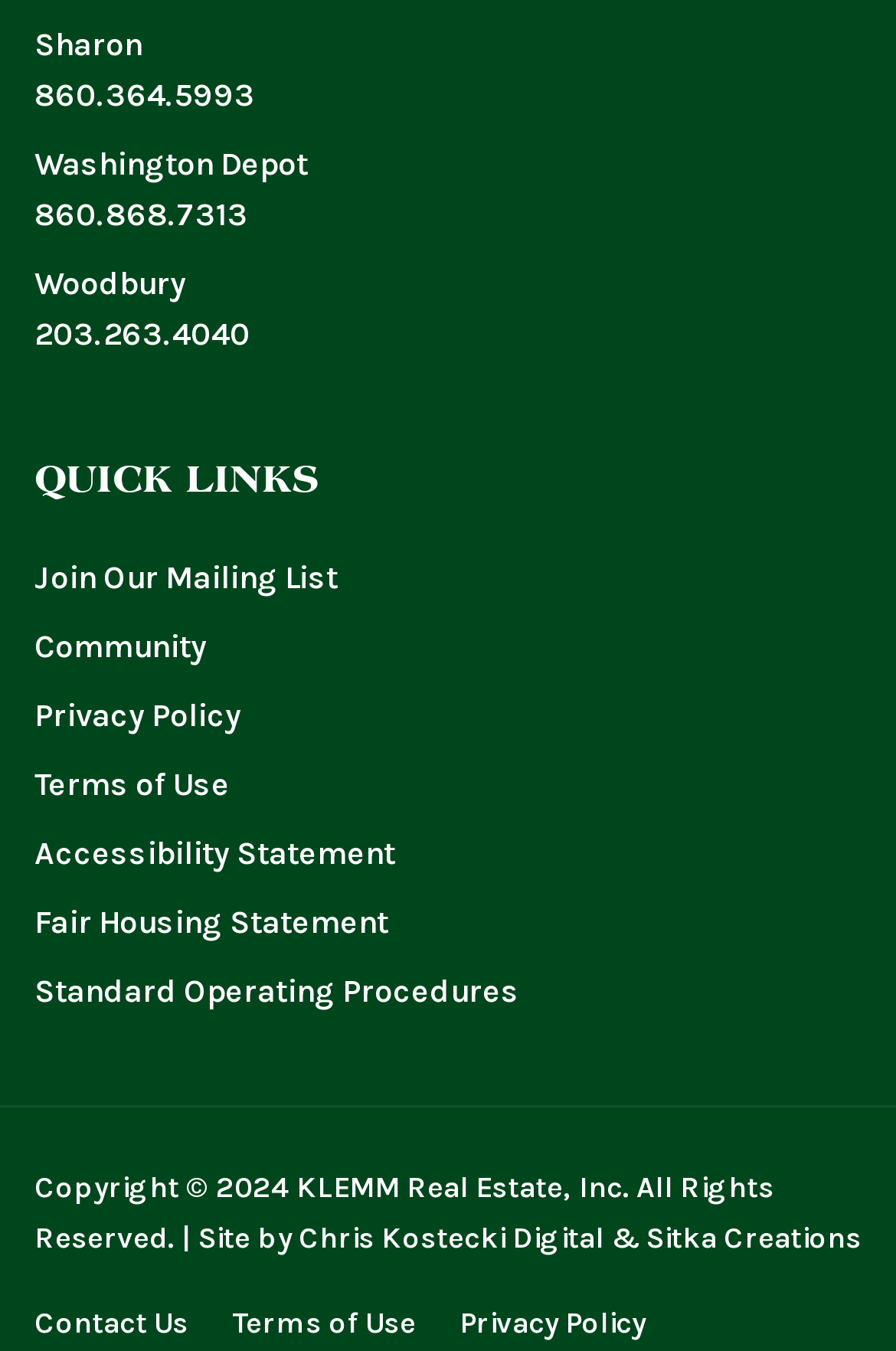Determine the bounding box coordinates for the element that should be clicked to follow this instruction: "Go to 'Terms of Use'". The coordinates should be given as four float numbers between 0 and 1, in the format [left, top, right, bottom].

[0.259, 0.965, 0.464, 0.991]